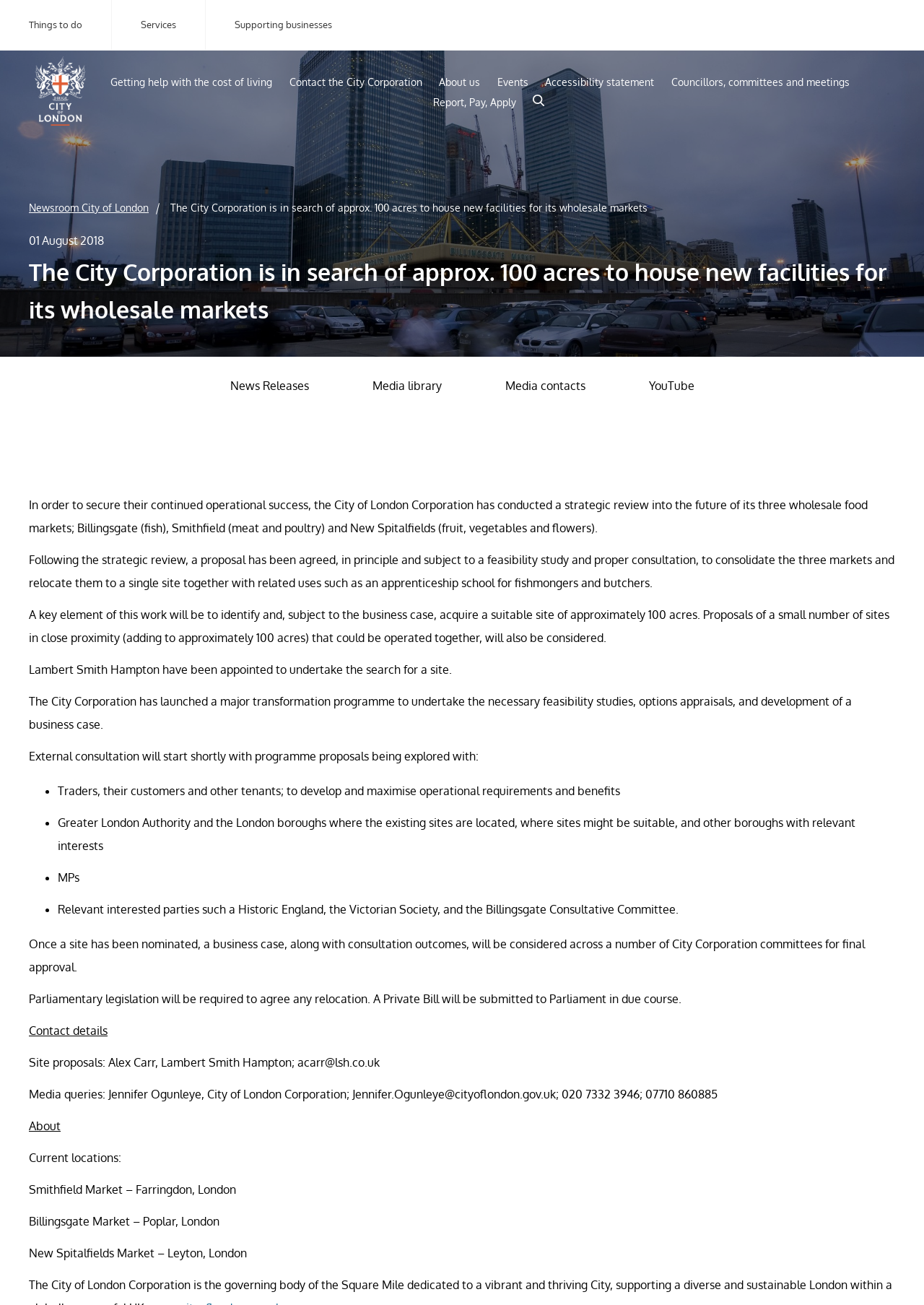Respond concisely with one word or phrase to the following query:
What are the three wholesale food markets?

Billingsgate, Smithfield, New Spitalfields